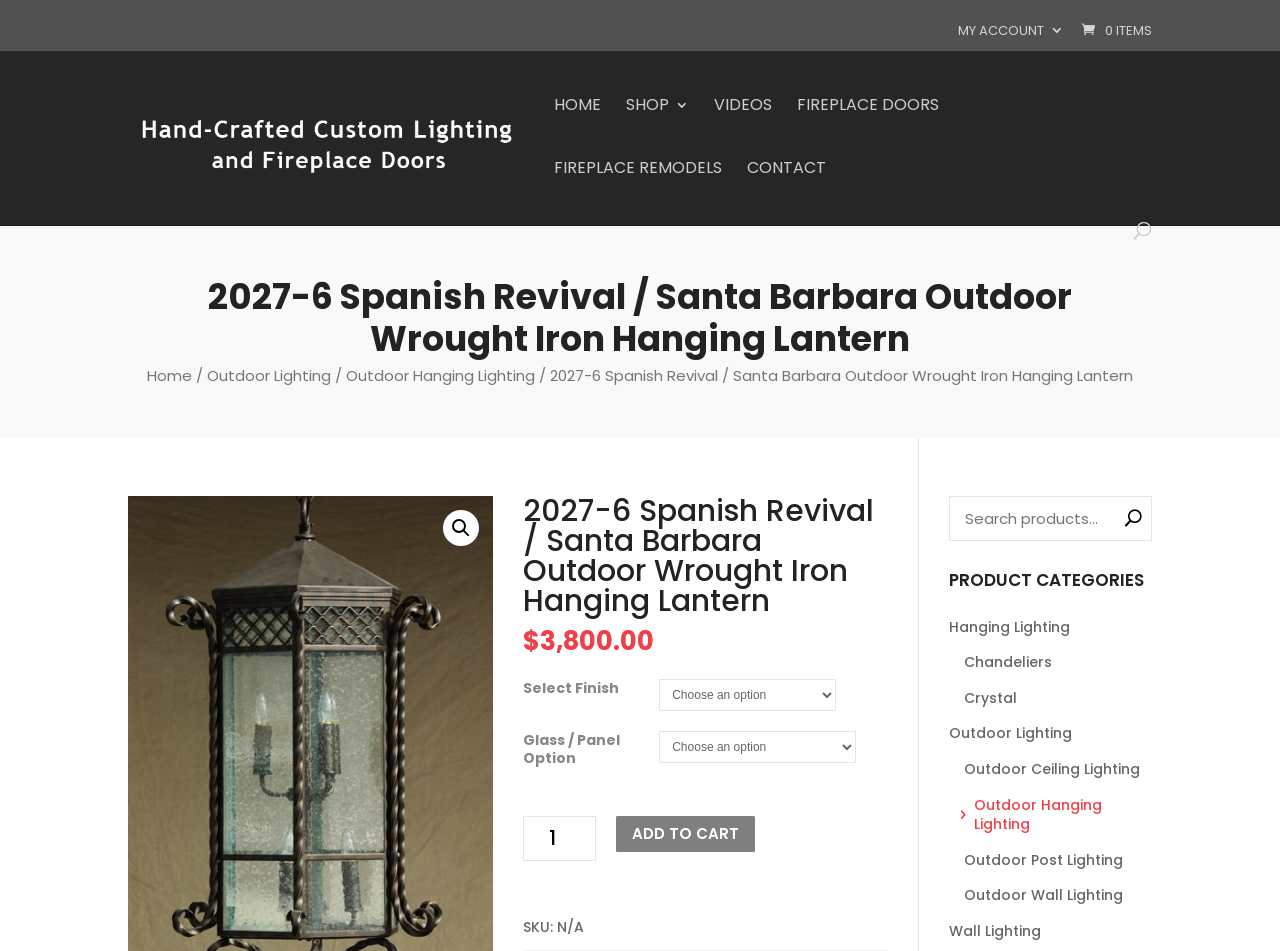Please reply to the following question with a single word or a short phrase:
How many options are available for the finish of the lantern?

Not specified